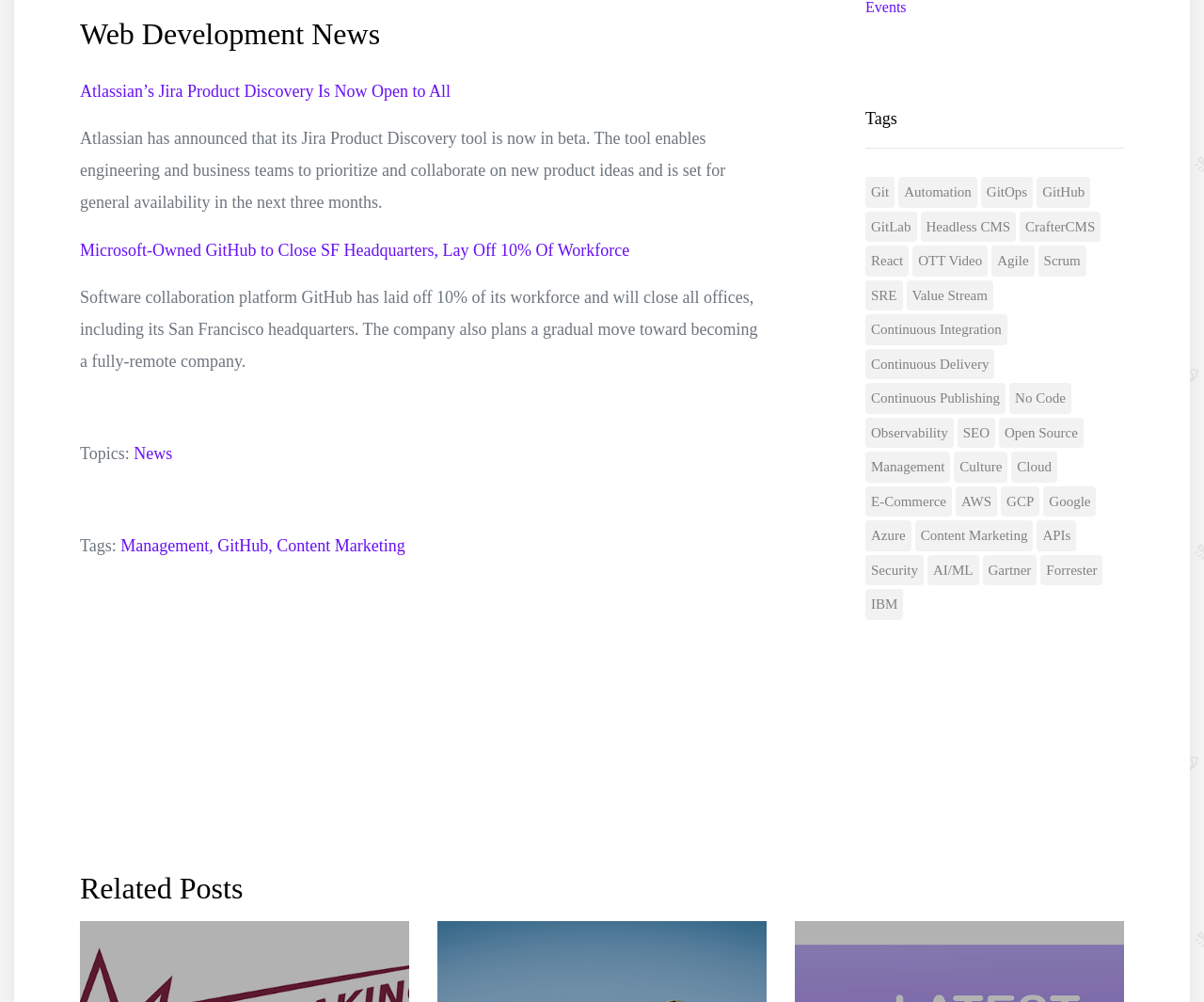How many tags are displayed on the webpage? Based on the screenshot, please respond with a single word or phrase.

30